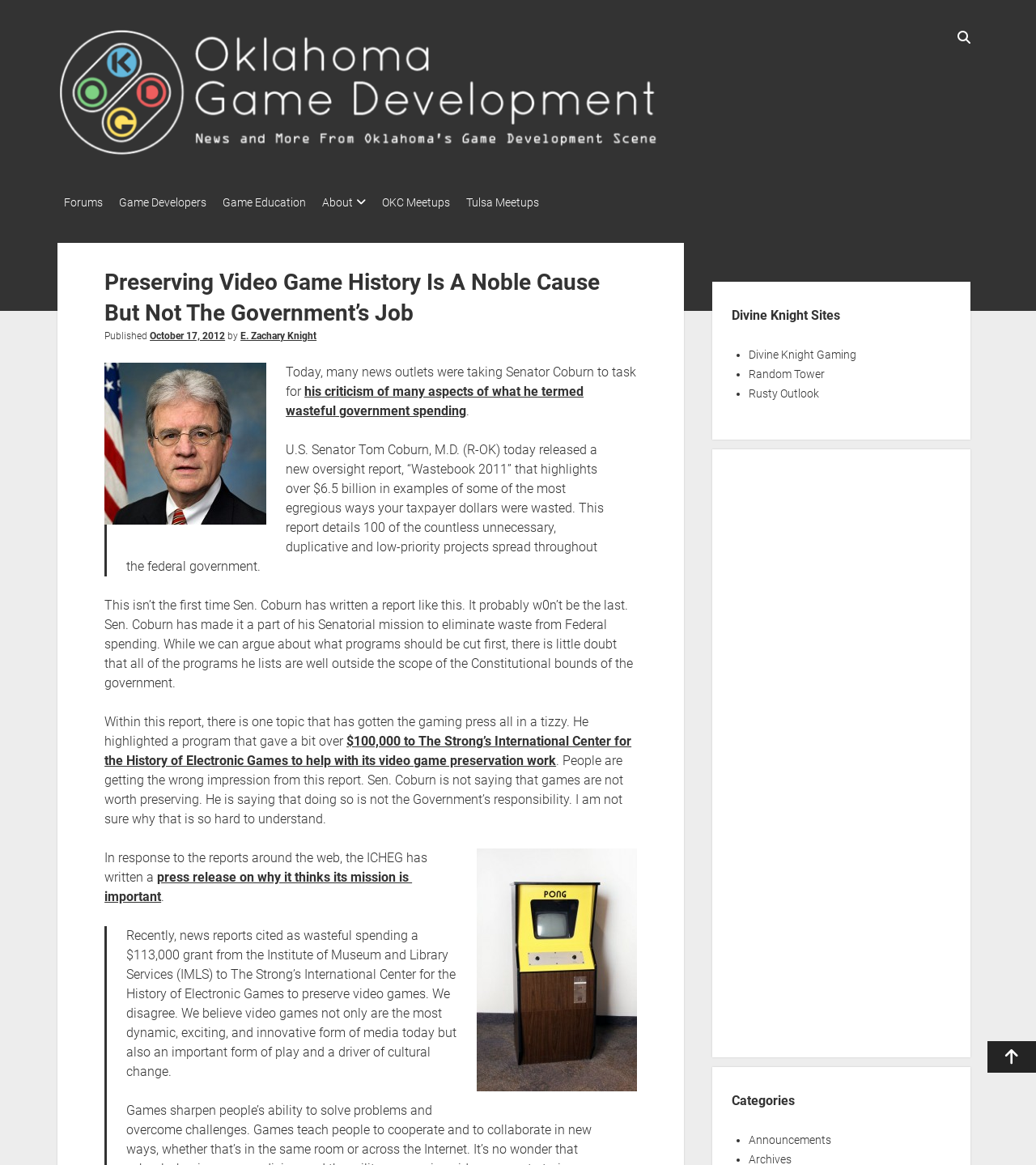Please respond to the question with a concise word or phrase:
Who is the author of the article?

E. Zachary Knight